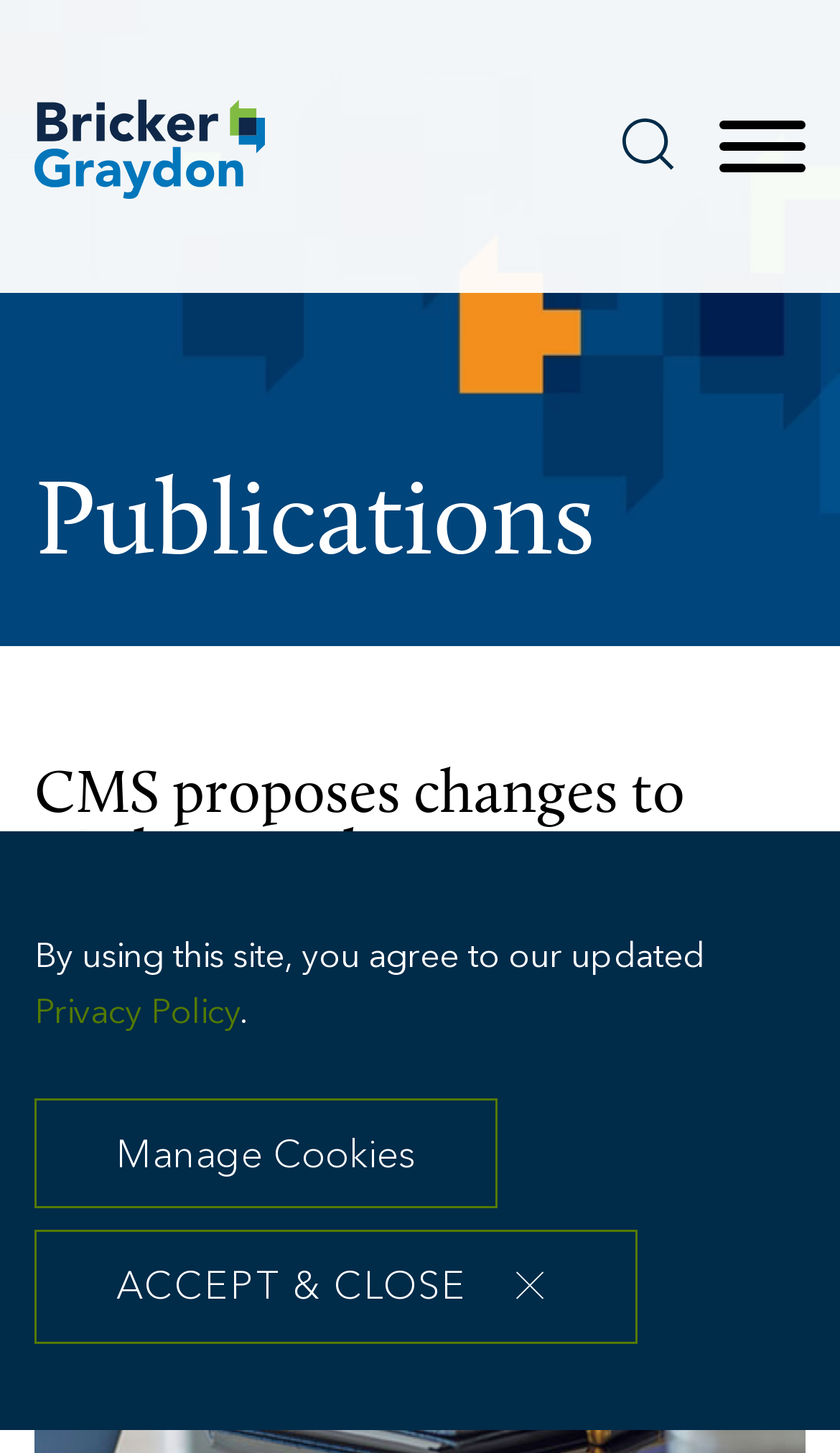Provide a brief response to the question using a single word or phrase: 
What is the name of the law firm mentioned?

Bricker Graydon LLP